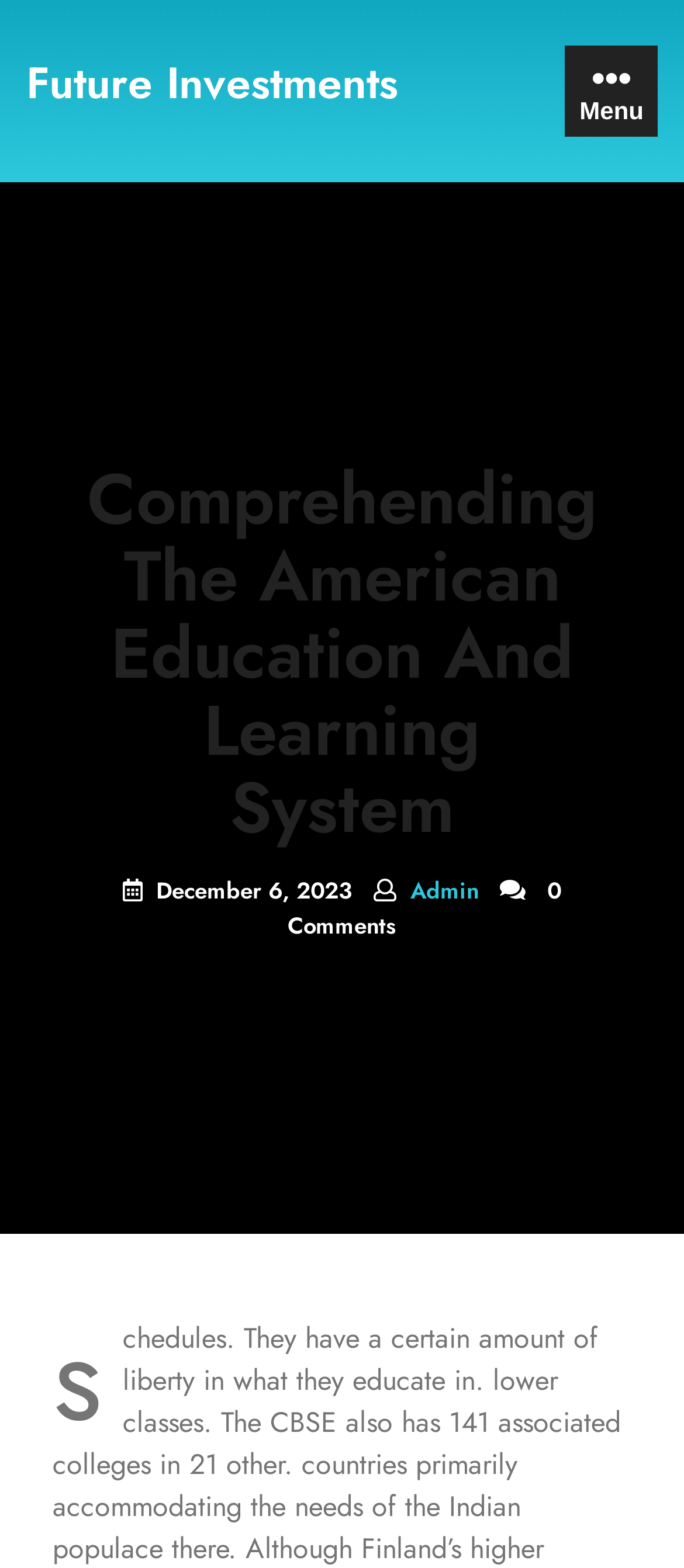Using the element description: "admin", determine the bounding box coordinates for the specified UI element. The coordinates should be four float numbers between 0 and 1, [left, top, right, bottom].

[0.6, 0.557, 0.7, 0.579]